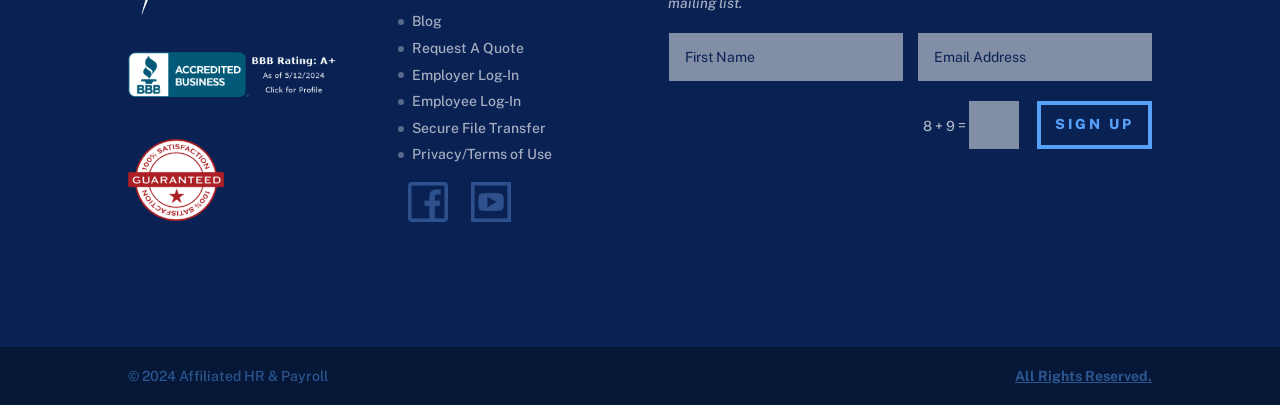Locate the bounding box coordinates of the clickable region necessary to complete the following instruction: "Click the 'Affiliated Payroll Services BBB Business Review' link". Provide the coordinates in the format of four float numbers between 0 and 1, i.e., [left, top, right, bottom].

[0.1, 0.231, 0.267, 0.271]